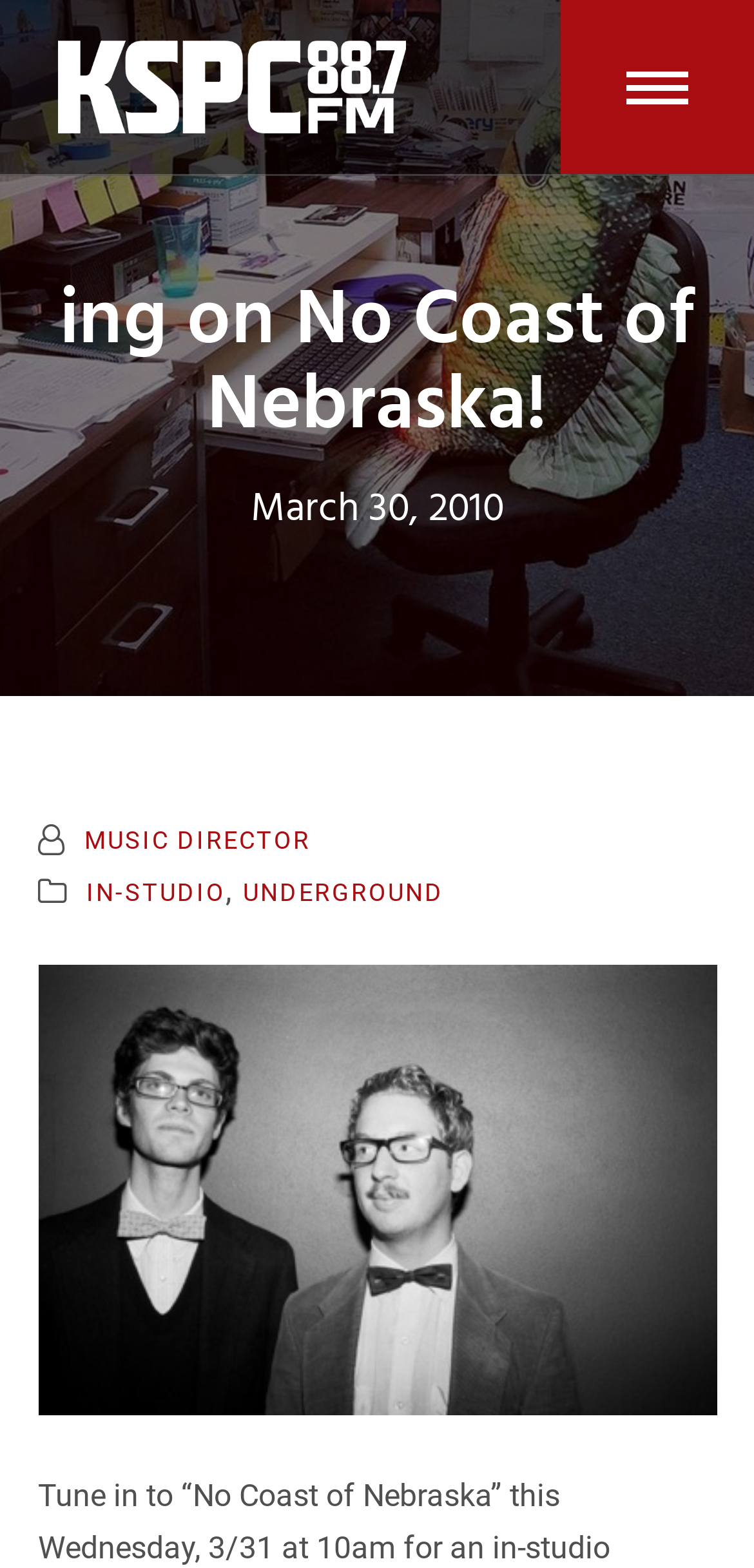Construct a comprehensive description capturing every detail on the webpage.

The webpage appears to be a radio station's website, specifically promoting an upcoming in-studio performance by the LA band "ing" on a show called "No Coast of Nebraska". 

At the top left of the page, there is a logo of the radio station "KSPC 88.7FM" which is also a clickable link. Below the logo, there is a button to toggle the mobile menu, which is currently not expanded. 

The main content of the page is divided into two sections. On the left side, there is a heading that reads "ing on No Coast of Nebraska!" followed by a date "March 30, 2010". 

On the right side, there are three links: "MUSIC DIRECTOR", "IN-STUDIO", and "UNDERGROUND", with a comma separating the second and third links. 

At the bottom of the page, there is a large image of the band "ing", which takes up most of the width of the page.